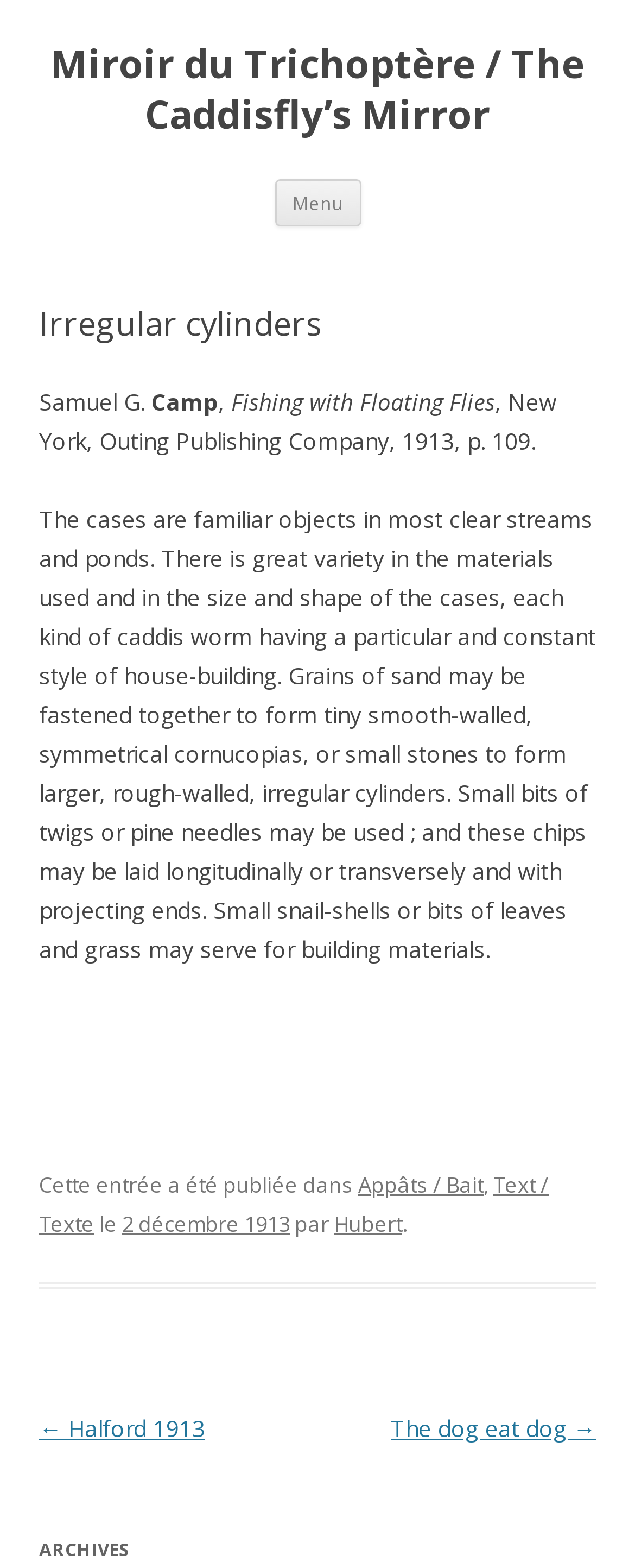Please respond to the question using a single word or phrase:
What is the title of the article?

Irregular cylinders